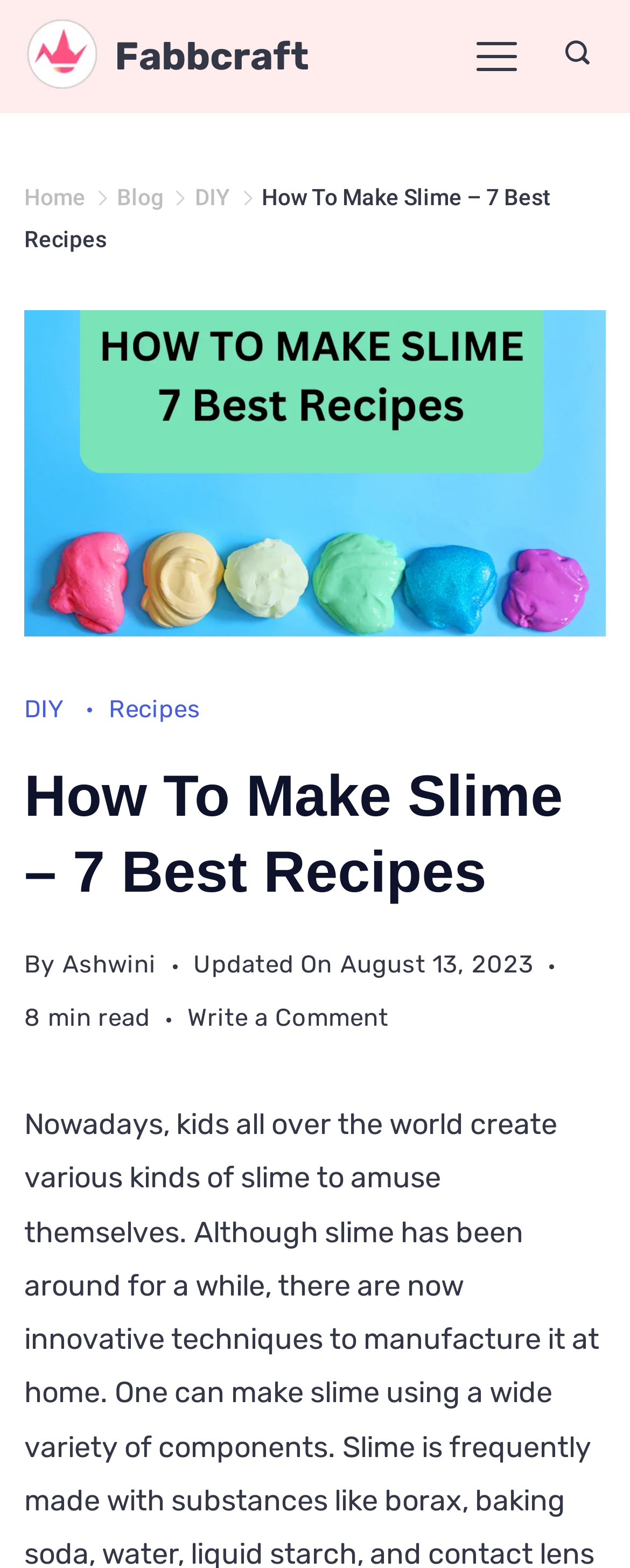Please locate the bounding box coordinates of the element that needs to be clicked to achieve the following instruction: "search for something". The coordinates should be four float numbers between 0 and 1, i.e., [left, top, right, bottom].

[0.872, 0.025, 0.962, 0.047]